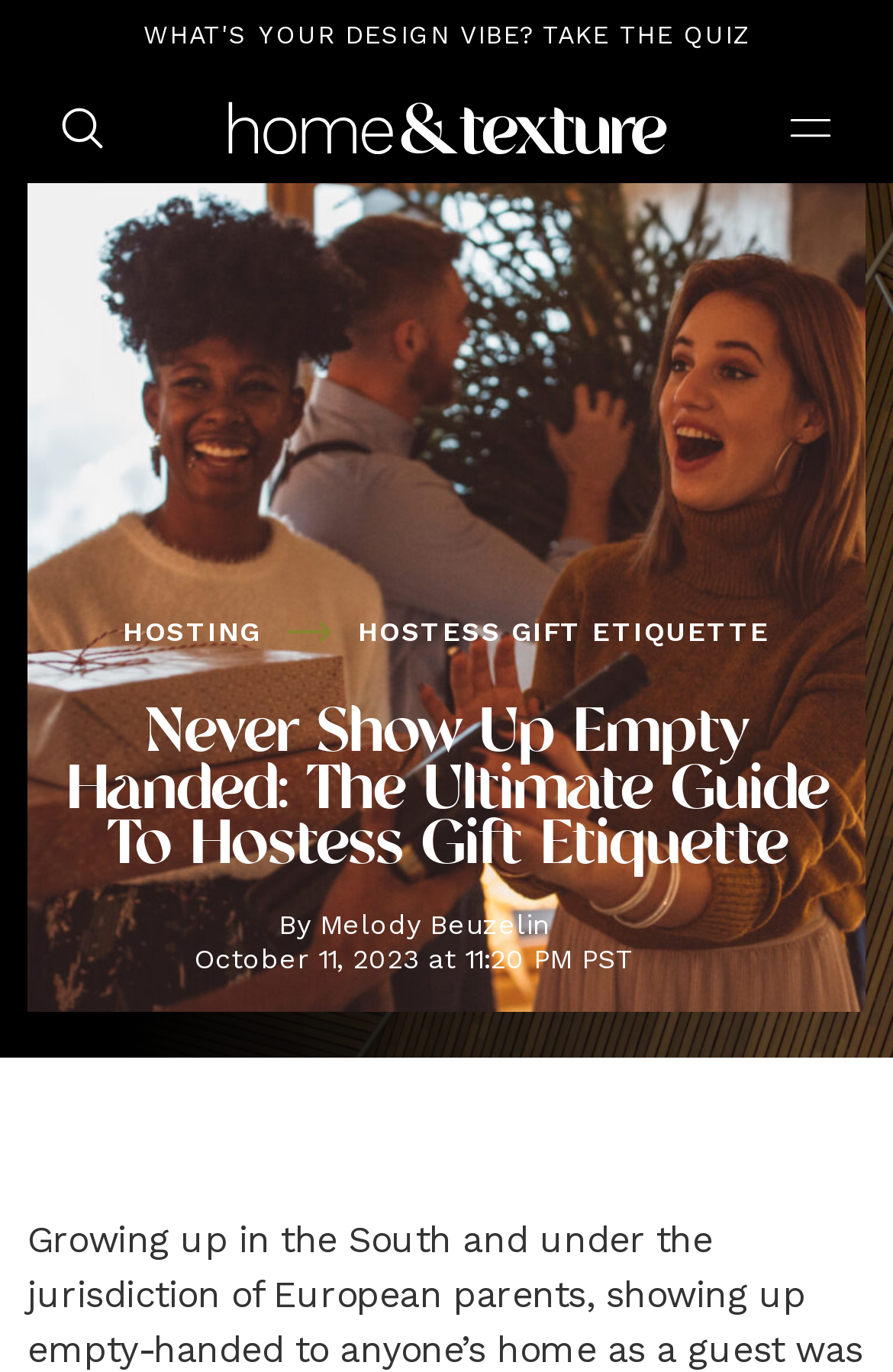Describe the webpage meticulously, covering all significant aspects.

The webpage is about hostess gift etiquette, providing guidance on selecting perfect gifts for various occasions. At the top, there is a prominent call-to-action link "WHAT'S YOUR DESIGN VIBE? TAKE THE QUIZ" that spans almost the entire width of the page. Below it, there are three horizontal elements: a small image, a link, and a button to toggle navigation, which is accompanied by a small image. 

The main content area is divided into sections, with a large heading "HOSTING HOSTESS GIFT ETIQUETTE" that spans the width of the page. Below this heading, there is a link "HOSTING" and a small image. 

Further down, there is another heading "Never Show Up Empty Handed: The Ultimate Guide To Hostess Gift Etiquette" that also spans the width of the page. Below this heading, there is a byline section with the text "By", a link to the author "Melody Beuzelin", and a publication date "October 11, 2023 at 11:20 PM PST". 

In the background, there is a large image that covers most of the page, creating a textured effect.